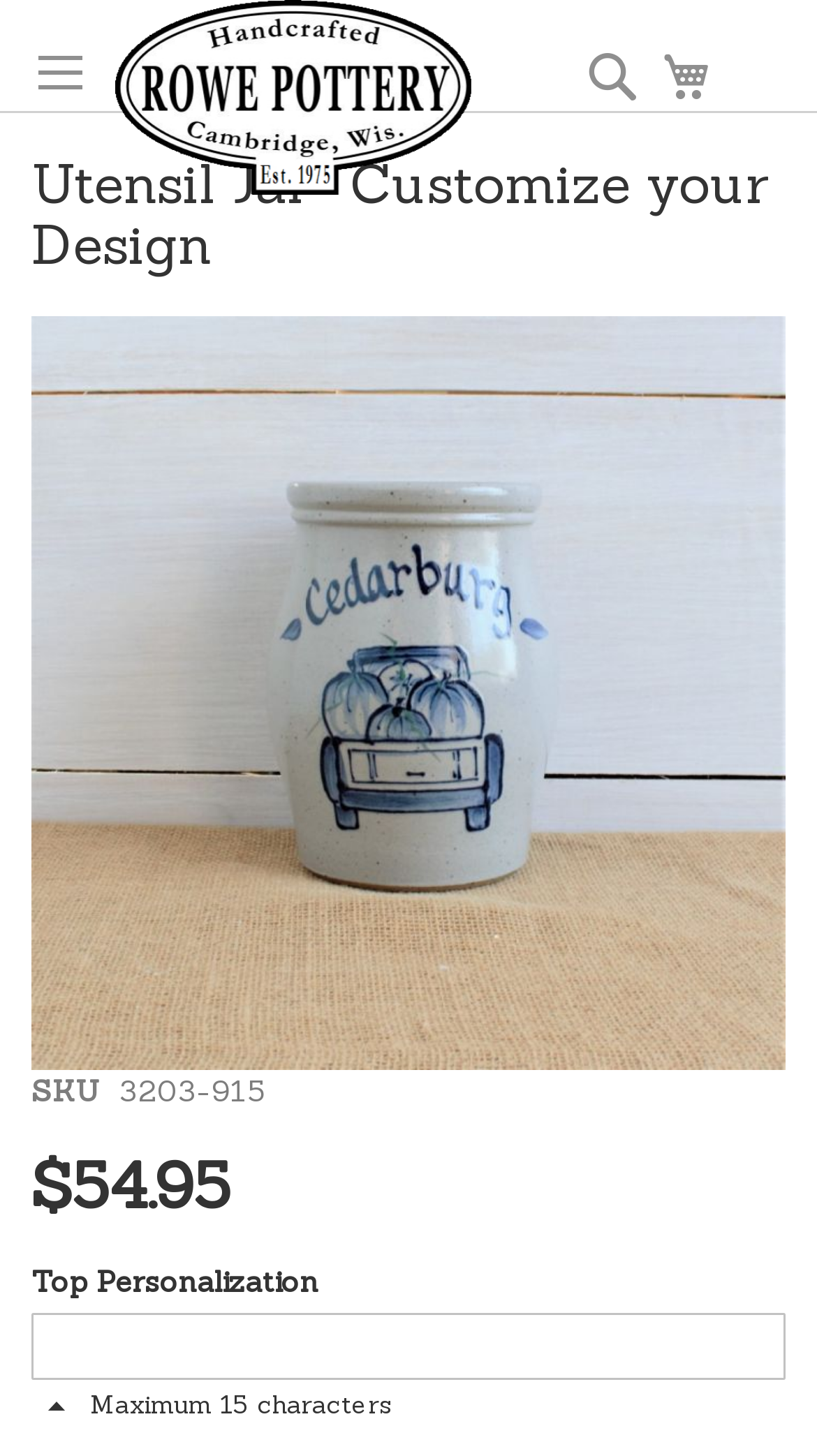What is the SKU of the utensil jar?
Based on the screenshot, provide your answer in one word or phrase.

3203-915